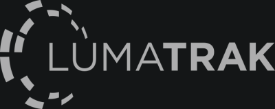Give a one-word or one-phrase response to the question:
What is the tone of the backdrop?

Sleek and dark